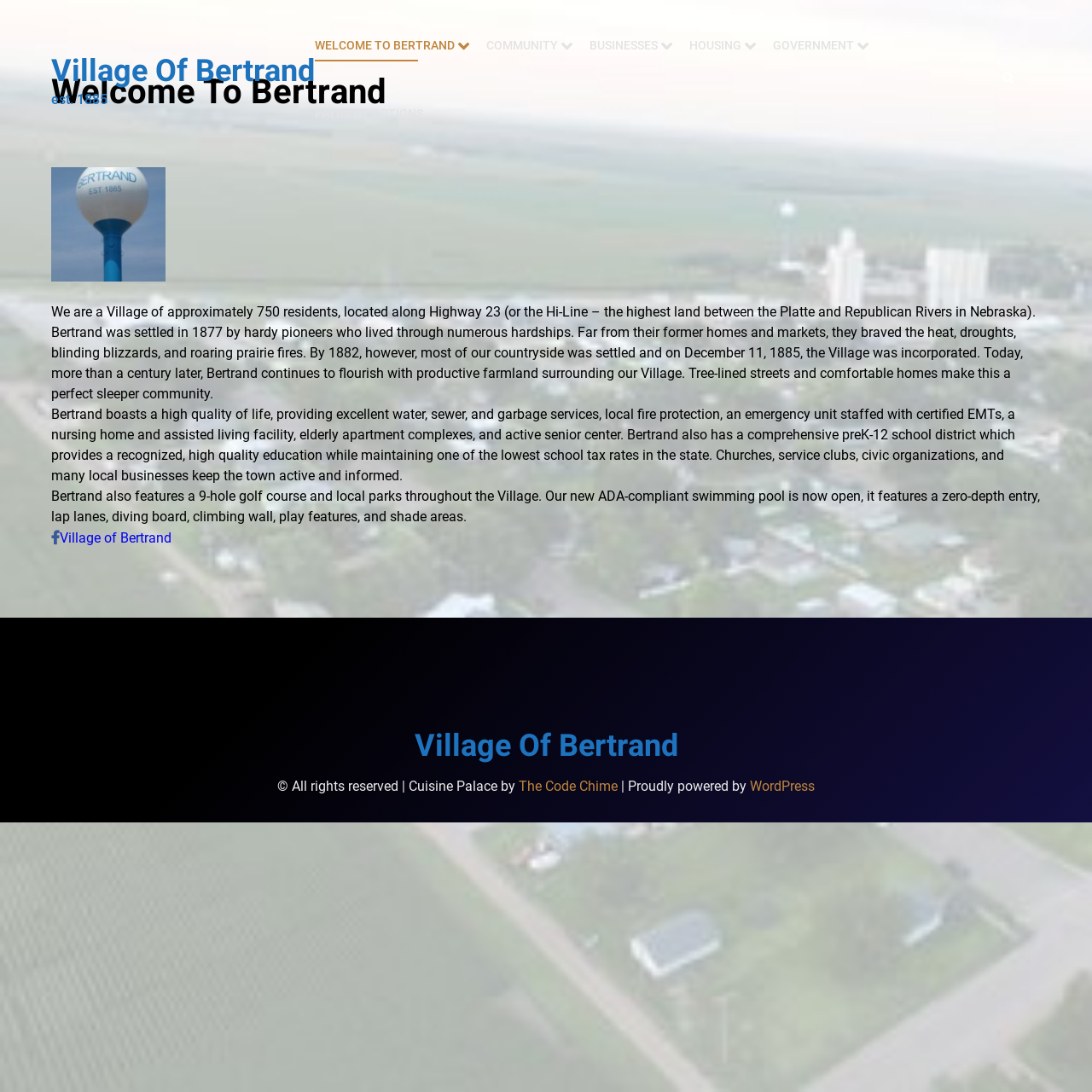Please provide the bounding box coordinates for the UI element as described: "Community". The coordinates must be four floats between 0 and 1, represented as [left, top, right, bottom].

[0.445, 0.011, 0.54, 0.073]